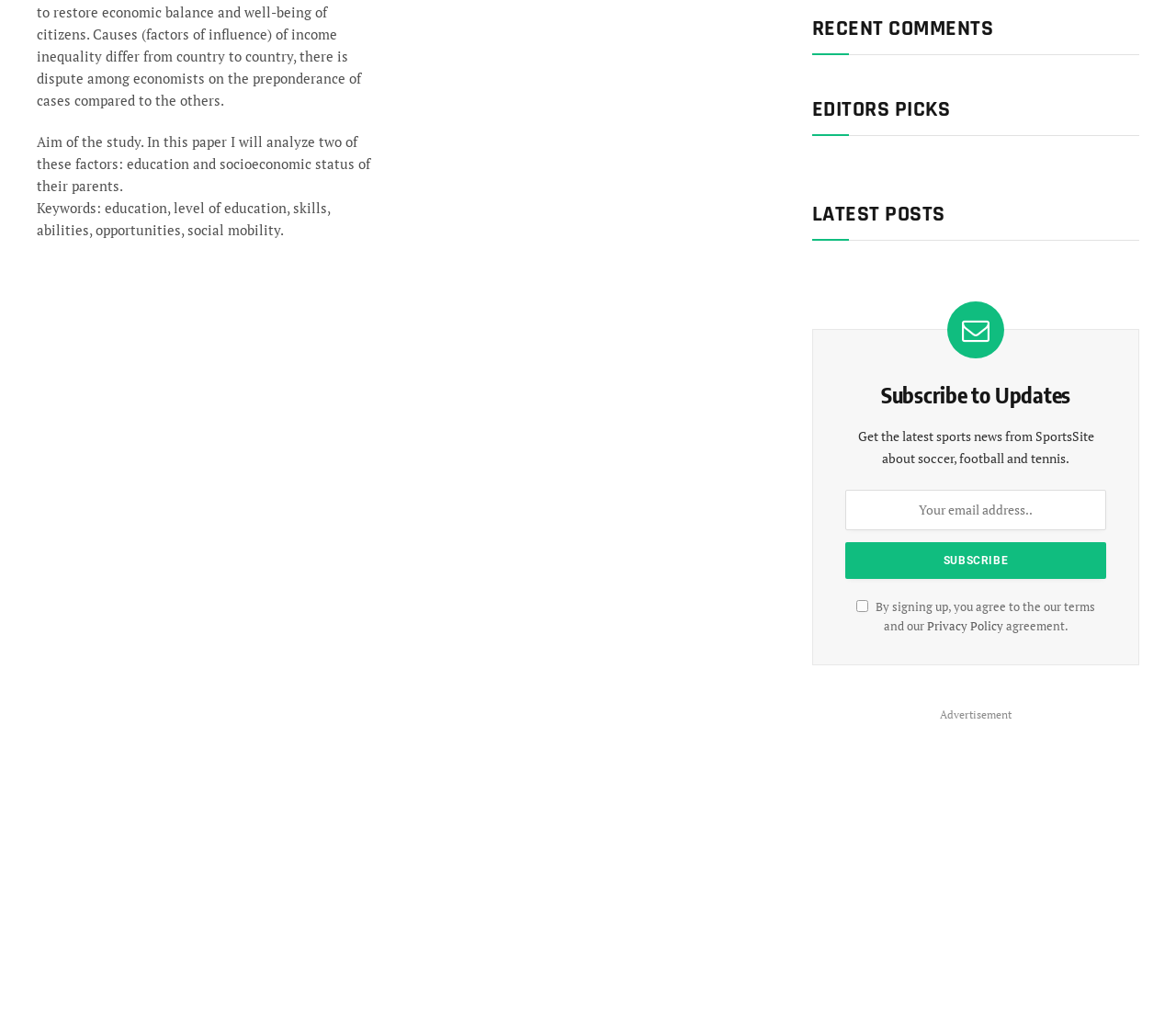Provide the bounding box coordinates in the format (top-left x, top-left y, bottom-right x, bottom-right y). All values are floating point numbers between 0 and 1. Determine the bounding box coordinate of the UI element described as: Privacy Policy

[0.788, 0.606, 0.853, 0.622]